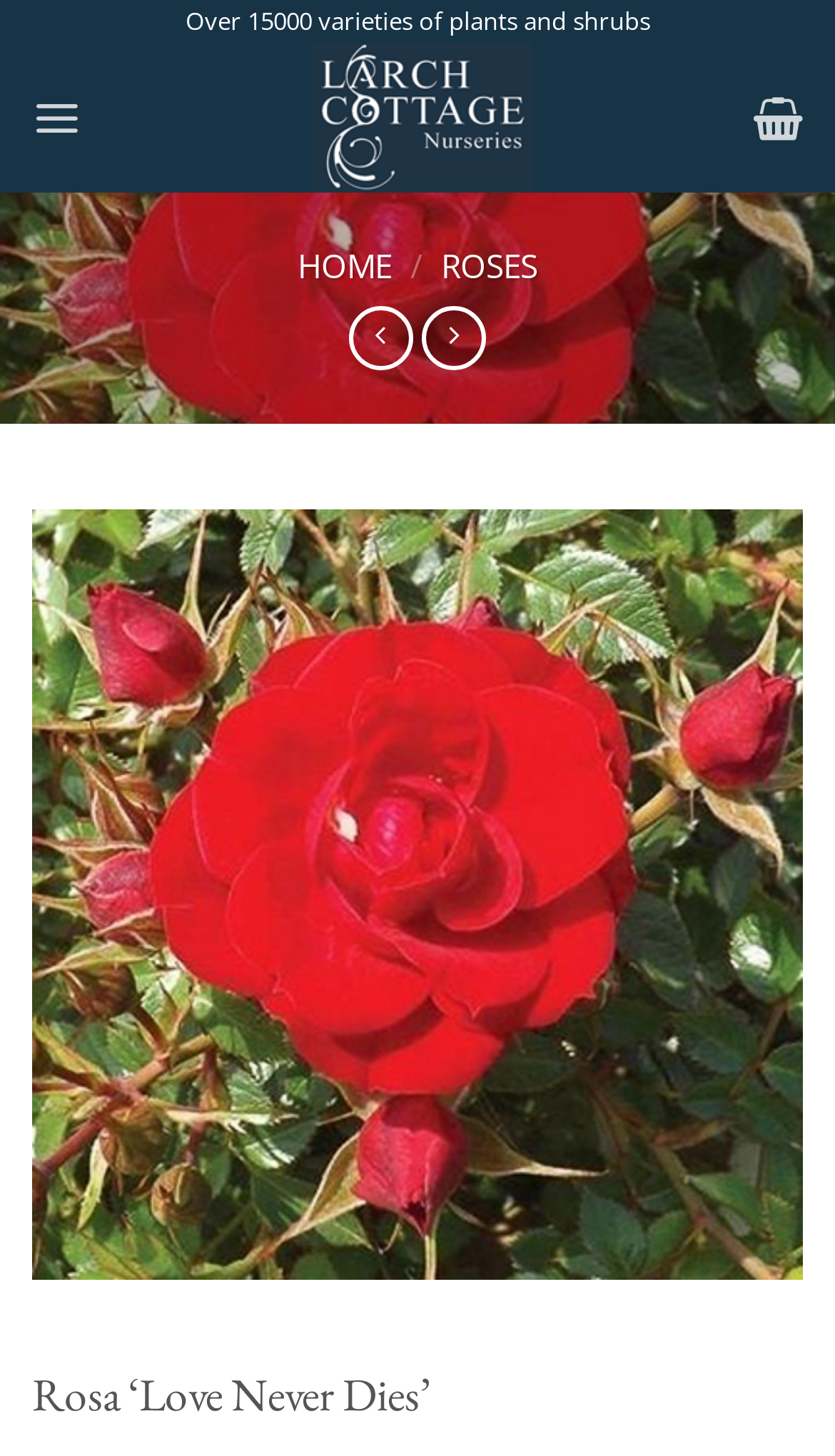What is the name of the nursery?
Using the image, respond with a single word or phrase.

Larch Cottage Nurseries